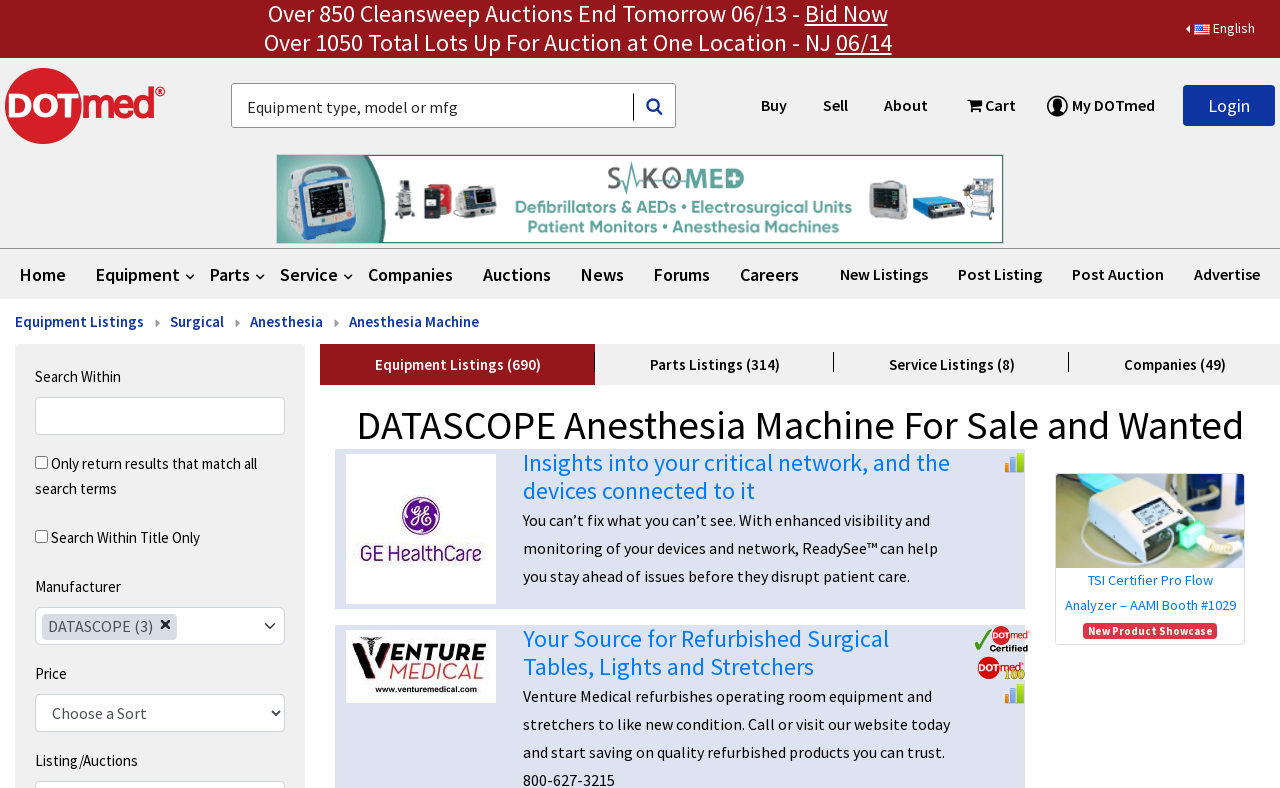Determine the coordinates of the bounding box that should be clicked to complete the instruction: "Search for equipment". The coordinates should be represented by four float numbers between 0 and 1: [left, top, right, bottom].

[0.181, 0.107, 0.494, 0.164]